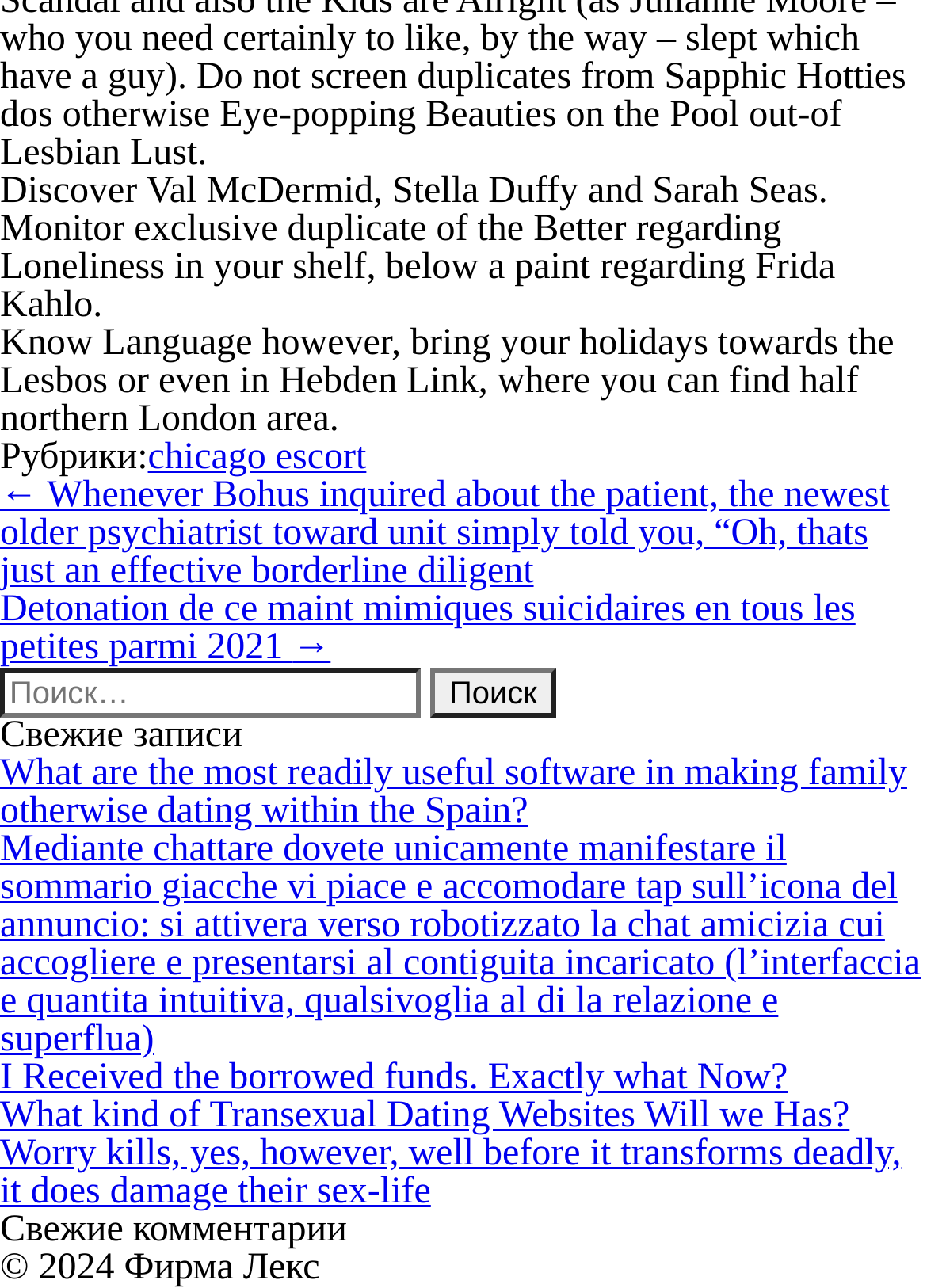Please indicate the bounding box coordinates for the clickable area to complete the following task: "Check the copyright information". The coordinates should be specified as four float numbers between 0 and 1, i.e., [left, top, right, bottom].

[0.0, 0.969, 0.345, 1.0]